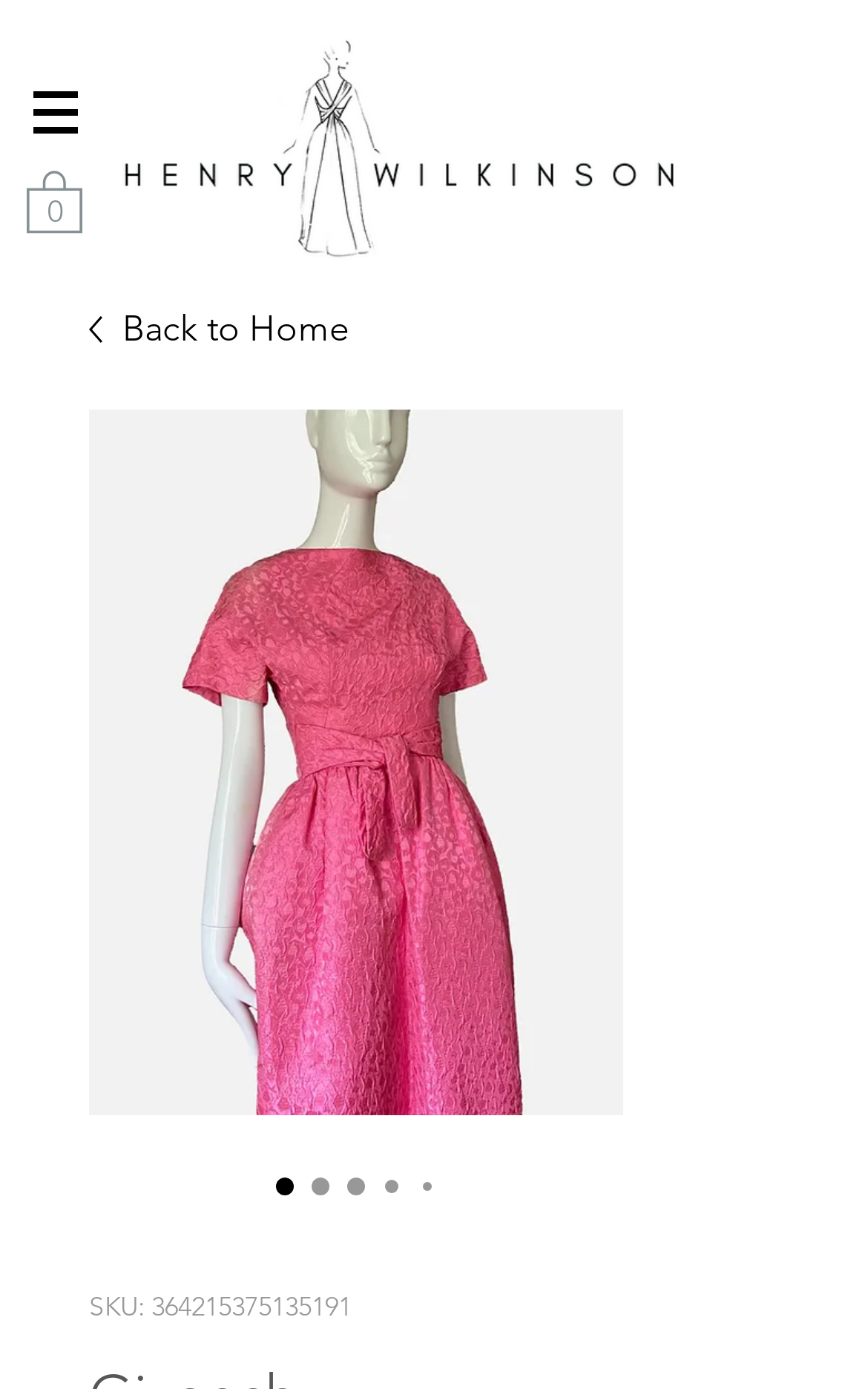How many items are in the cart?
Using the visual information, answer the question in a single word or phrase.

0